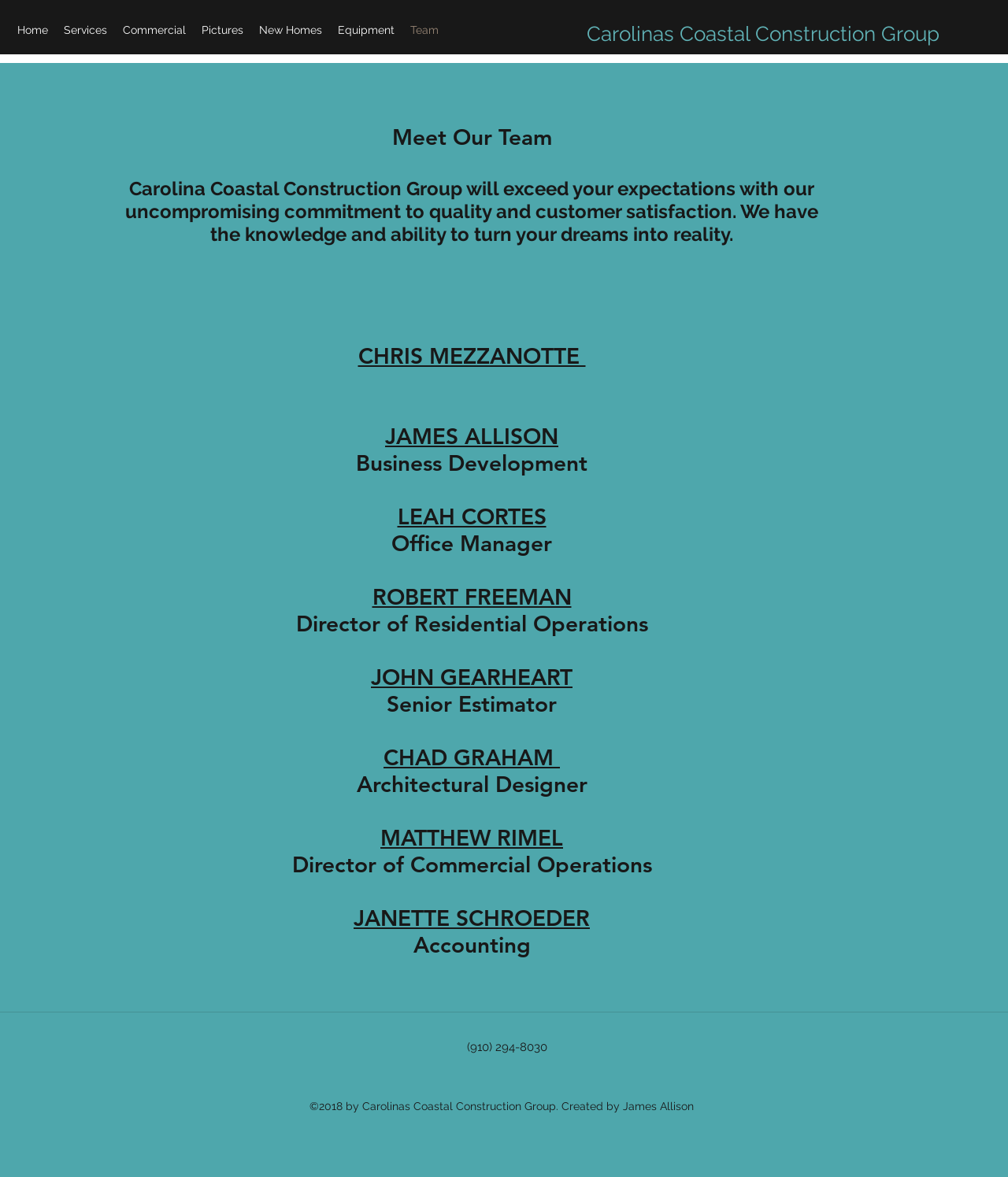Look at the image and give a detailed response to the following question: How many team members are listed on this page?

I counted the number of links with names, such as 'CHRIS MEZZANOTTE', 'JAMES ALLISON', etc. These links are likely to be team members, and there are 9 of them.